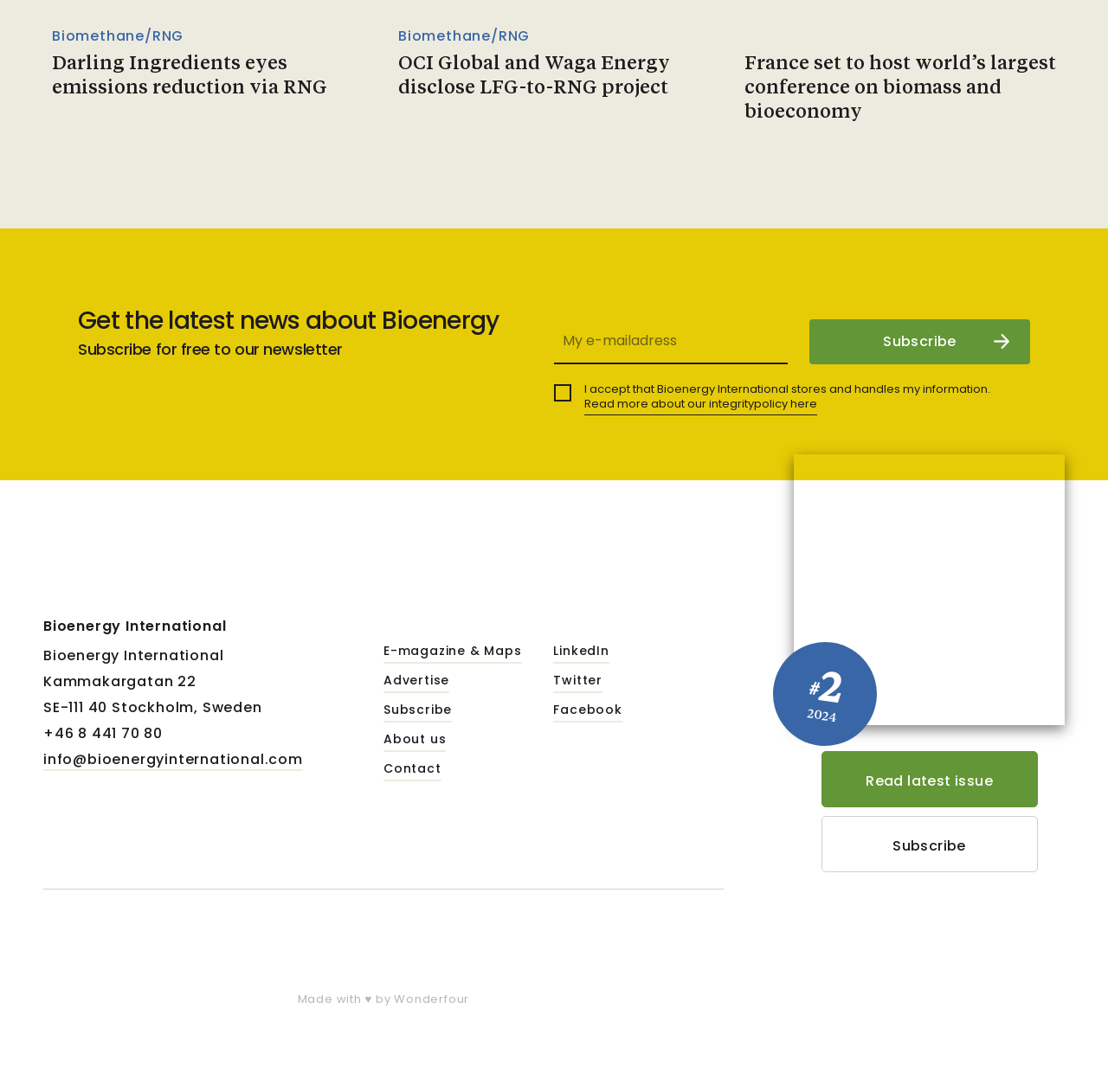Identify the coordinates of the bounding box for the element that must be clicked to accomplish the instruction: "Get more information about Bioenergy International".

[0.346, 0.67, 0.403, 0.688]